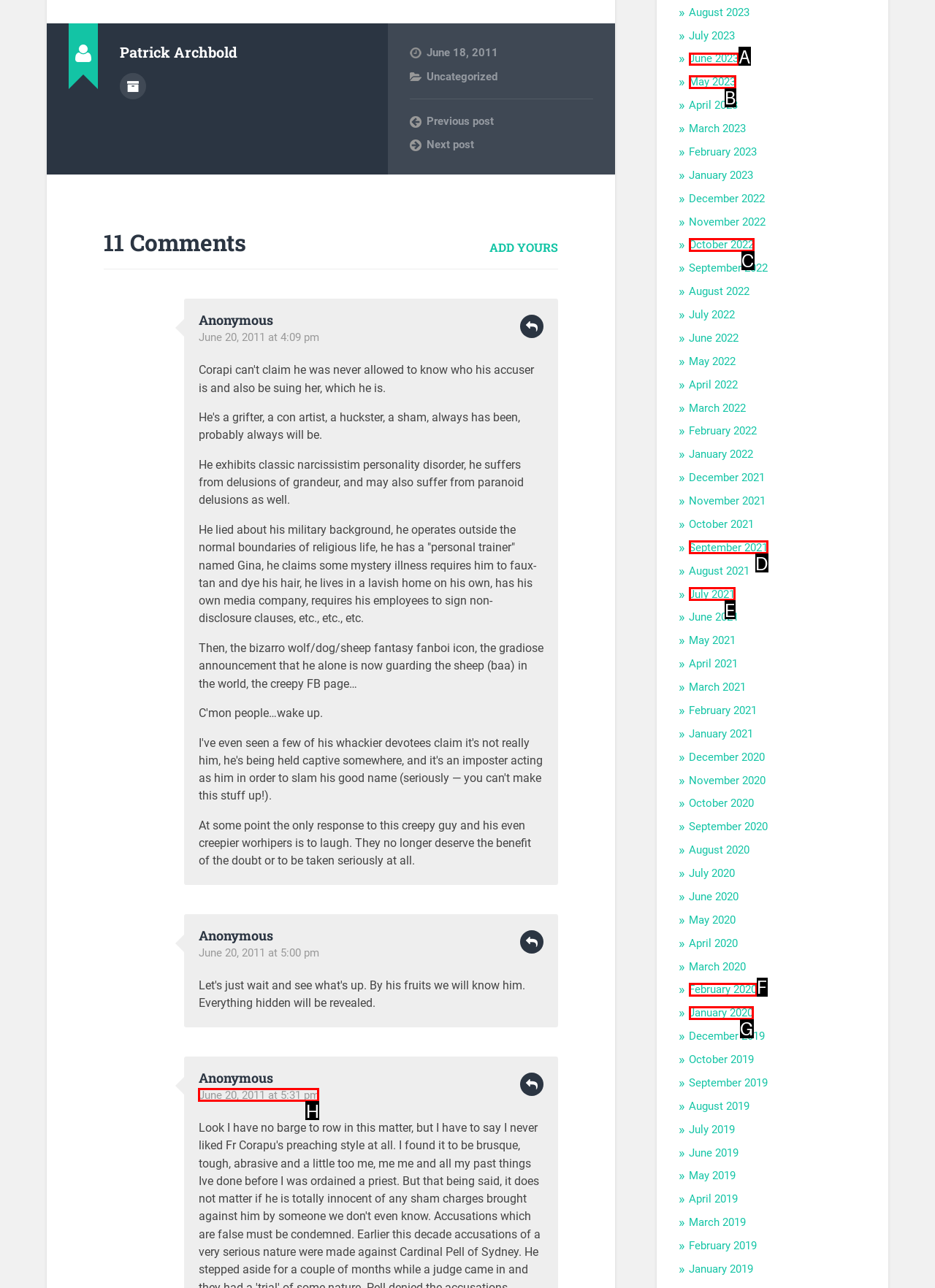Identify the letter of the UI element you need to select to accomplish the task: View 'June 2023'.
Respond with the option's letter from the given choices directly.

A